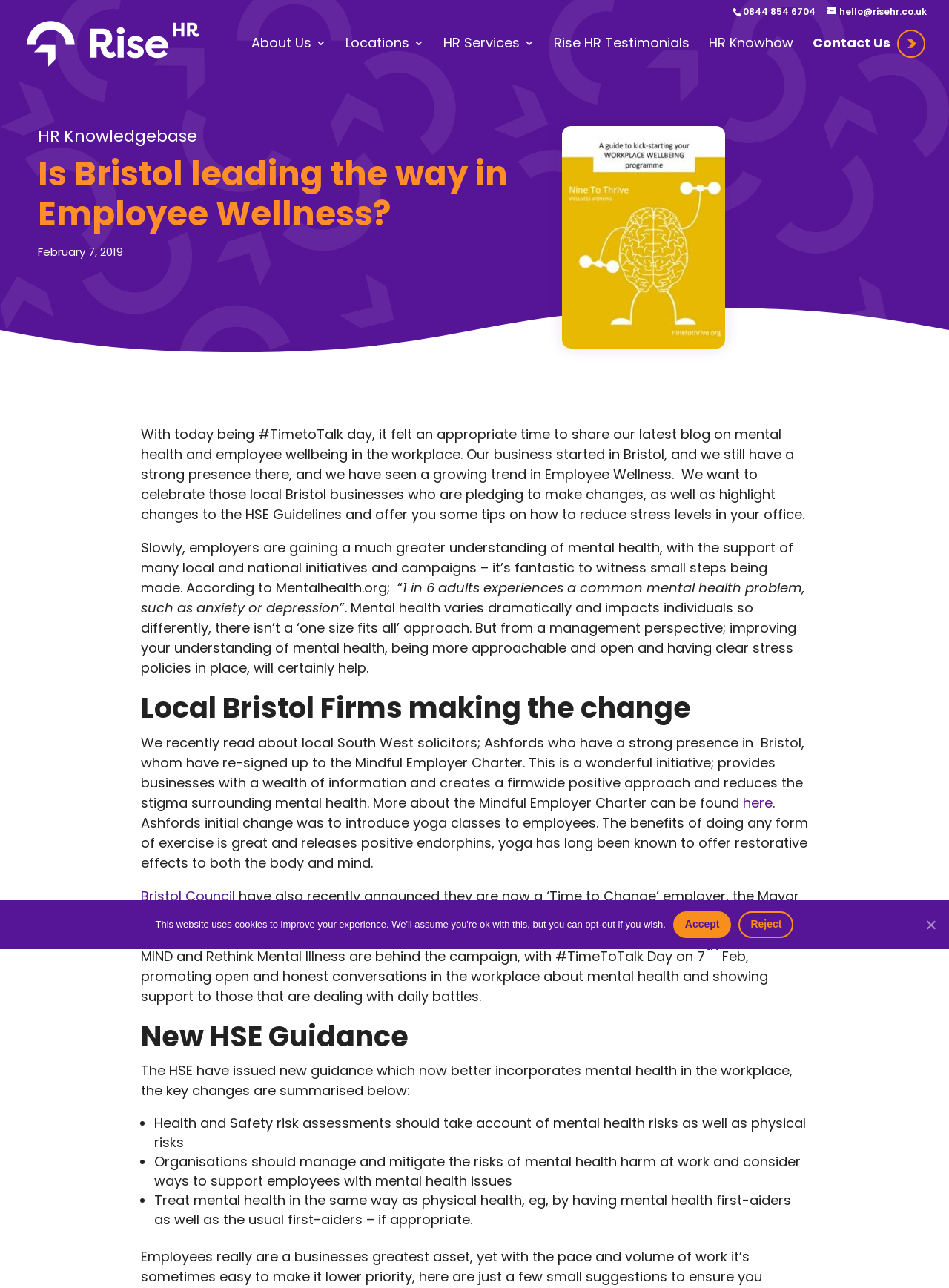Could you please study the image and provide a detailed answer to the question:
What is the phone number at the top of the page?

I found the phone number by looking at the top of the page, where I saw a static text element with the phone number '0844 854 6704'.